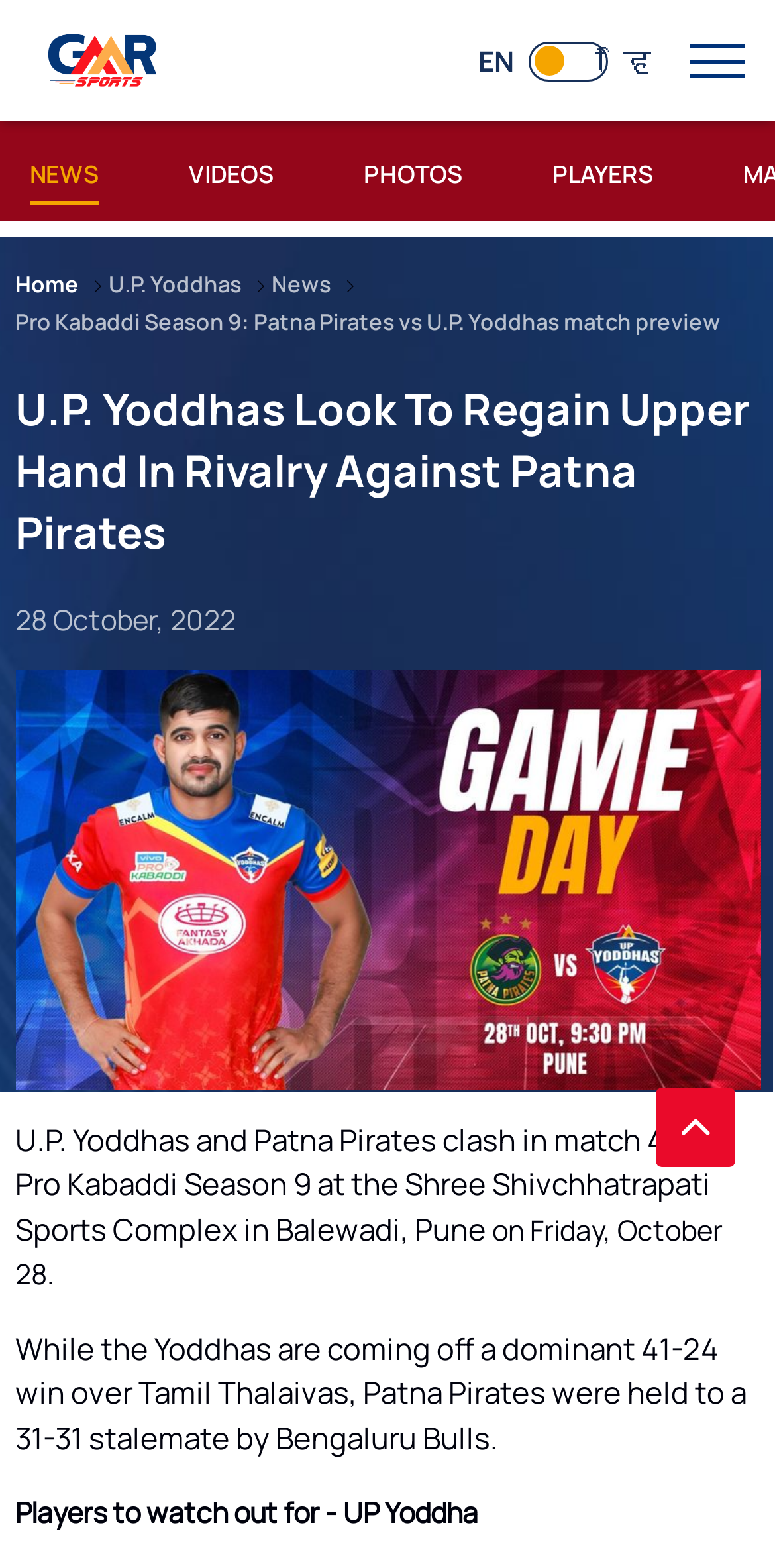What is the date of the match?
Based on the image, answer the question with as much detail as possible.

I found the date of the match by looking at the text '28 October, 2022' which is located below the heading 'U.P. Yoddhas Look To Regain Upper Hand In Rivalry Against Patna Pirates'.